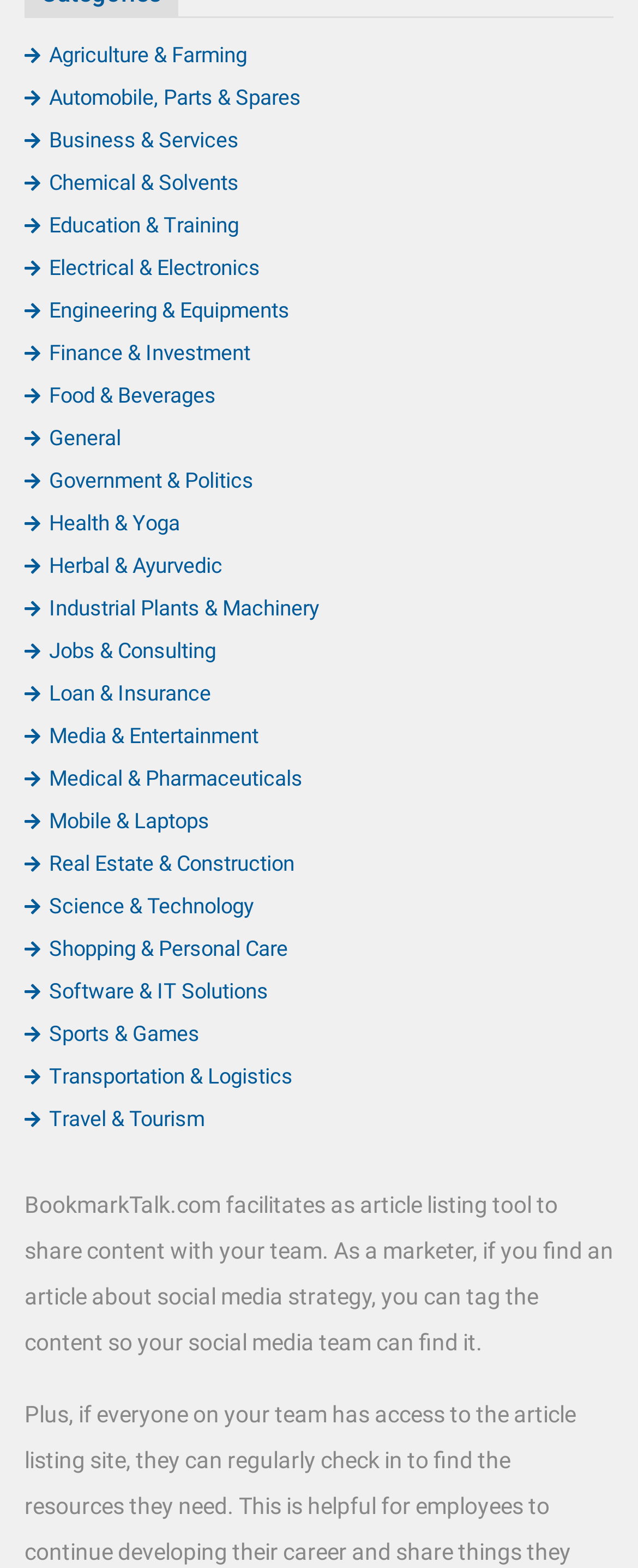Please predict the bounding box coordinates of the element's region where a click is necessary to complete the following instruction: "Browse Agriculture & Farming". The coordinates should be represented by four float numbers between 0 and 1, i.e., [left, top, right, bottom].

[0.038, 0.027, 0.387, 0.043]